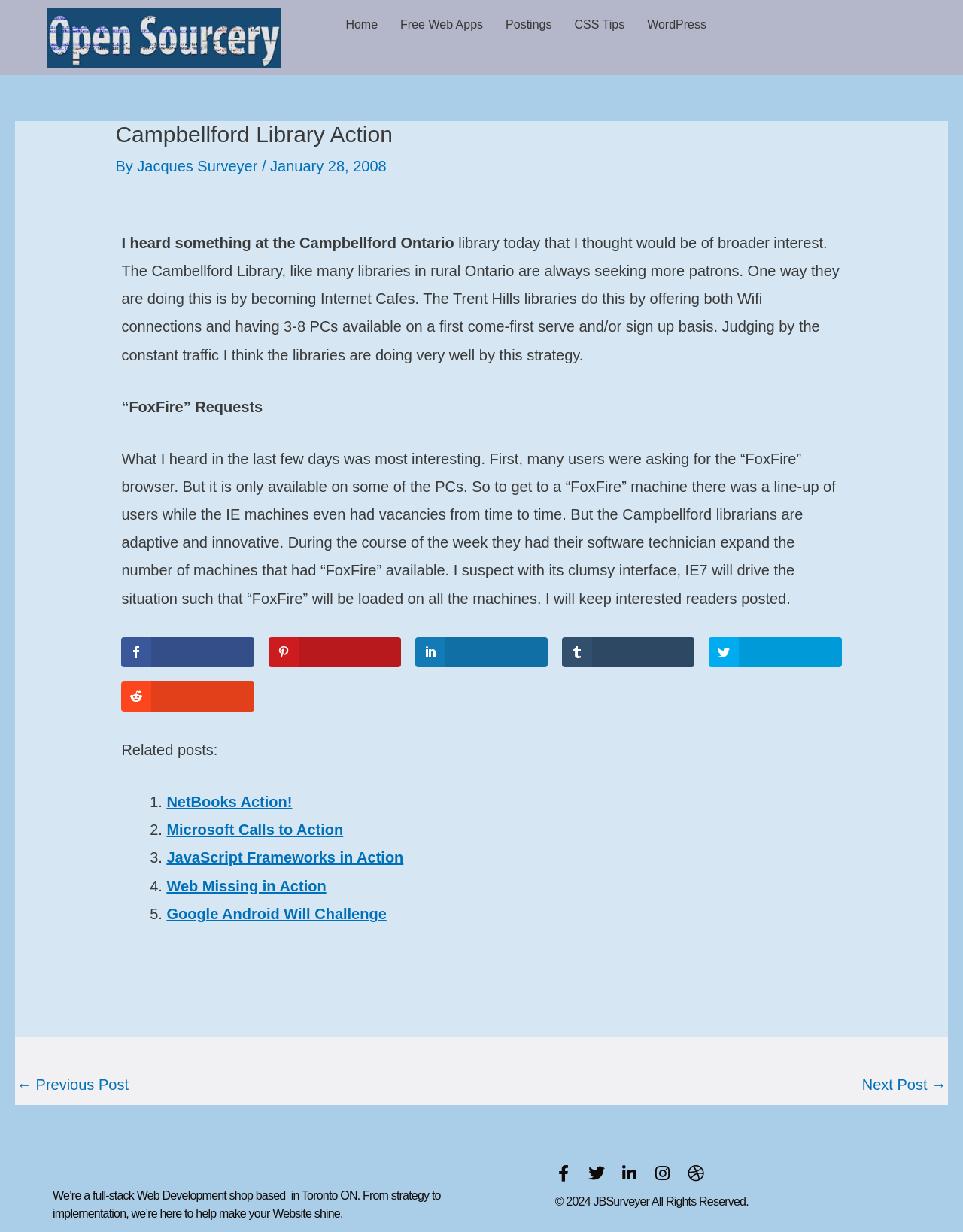Identify the bounding box coordinates of the area you need to click to perform the following instruction: "Go to the 'Free Web Apps' page".

[0.404, 0.006, 0.513, 0.034]